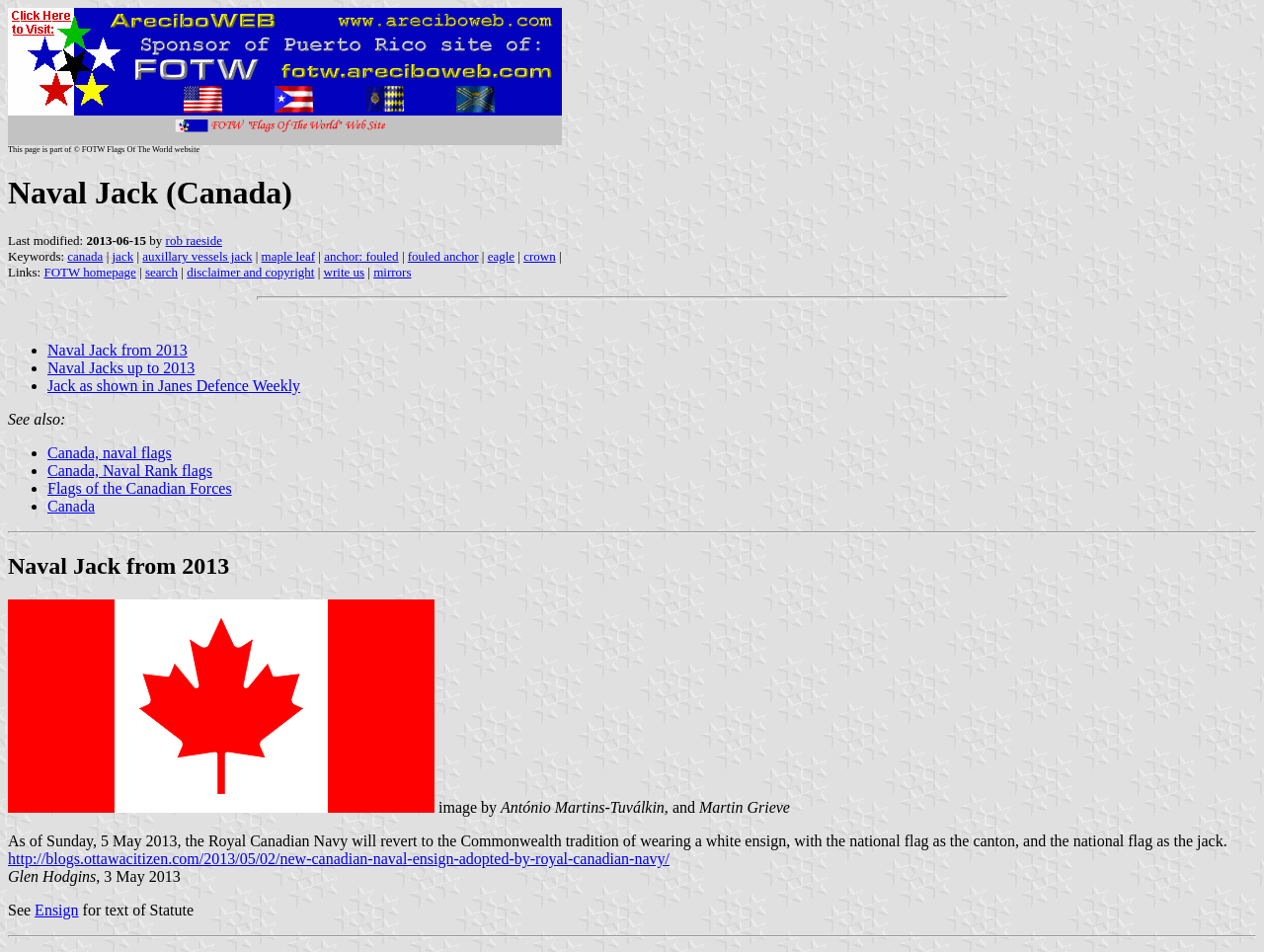Find and extract the text of the primary heading on the webpage.

Naval Jack (Canada)